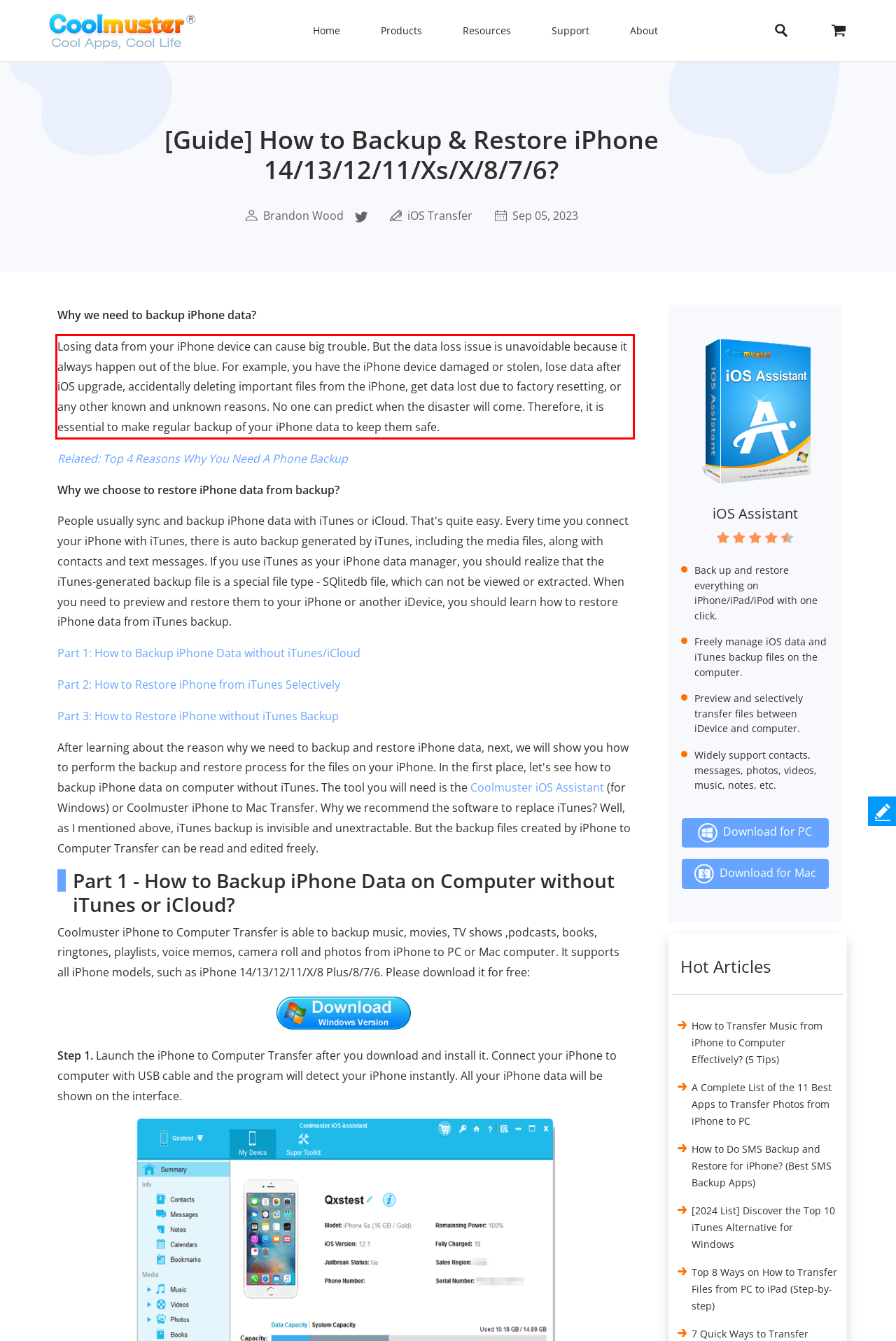Please extract the text content within the red bounding box on the webpage screenshot using OCR.

Losing data from your iPhone device can cause big trouble. But the data loss issue is unavoidable because it always happen out of the blue. For example, you have the iPhone device damaged or stolen, lose data after iOS upgrade, accidentally deleting important files from the iPhone, get data lost due to factory resetting, or any other known and unknown reasons. No one can predict when the disaster will come. Therefore, it is essential to make regular backup of your iPhone data to keep them safe.